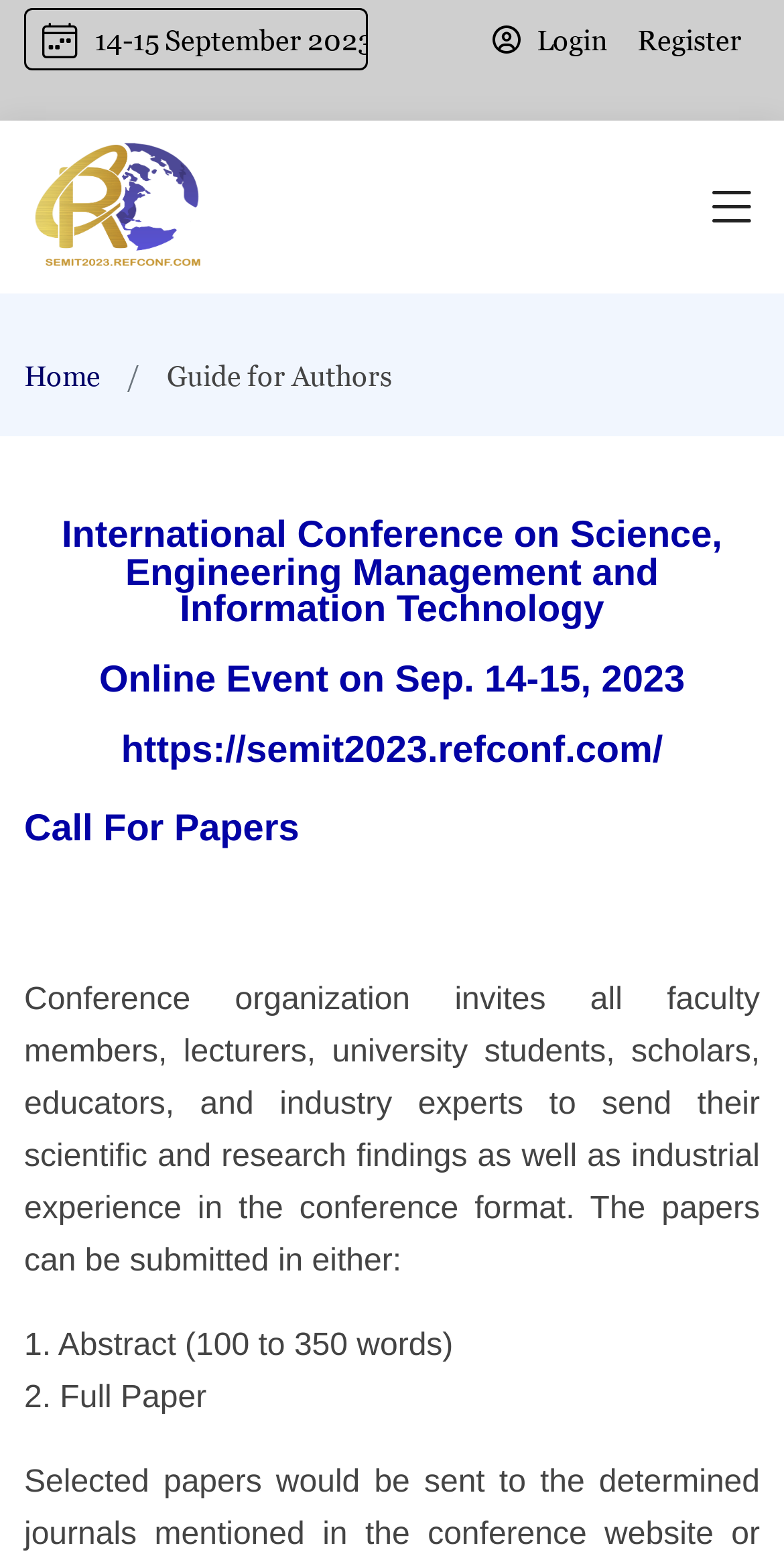Provide the bounding box coordinates of the HTML element this sentence describes: "14-15 September 2023". The bounding box coordinates consist of four float numbers between 0 and 1, i.e., [left, top, right, bottom].

[0.031, 0.005, 0.469, 0.045]